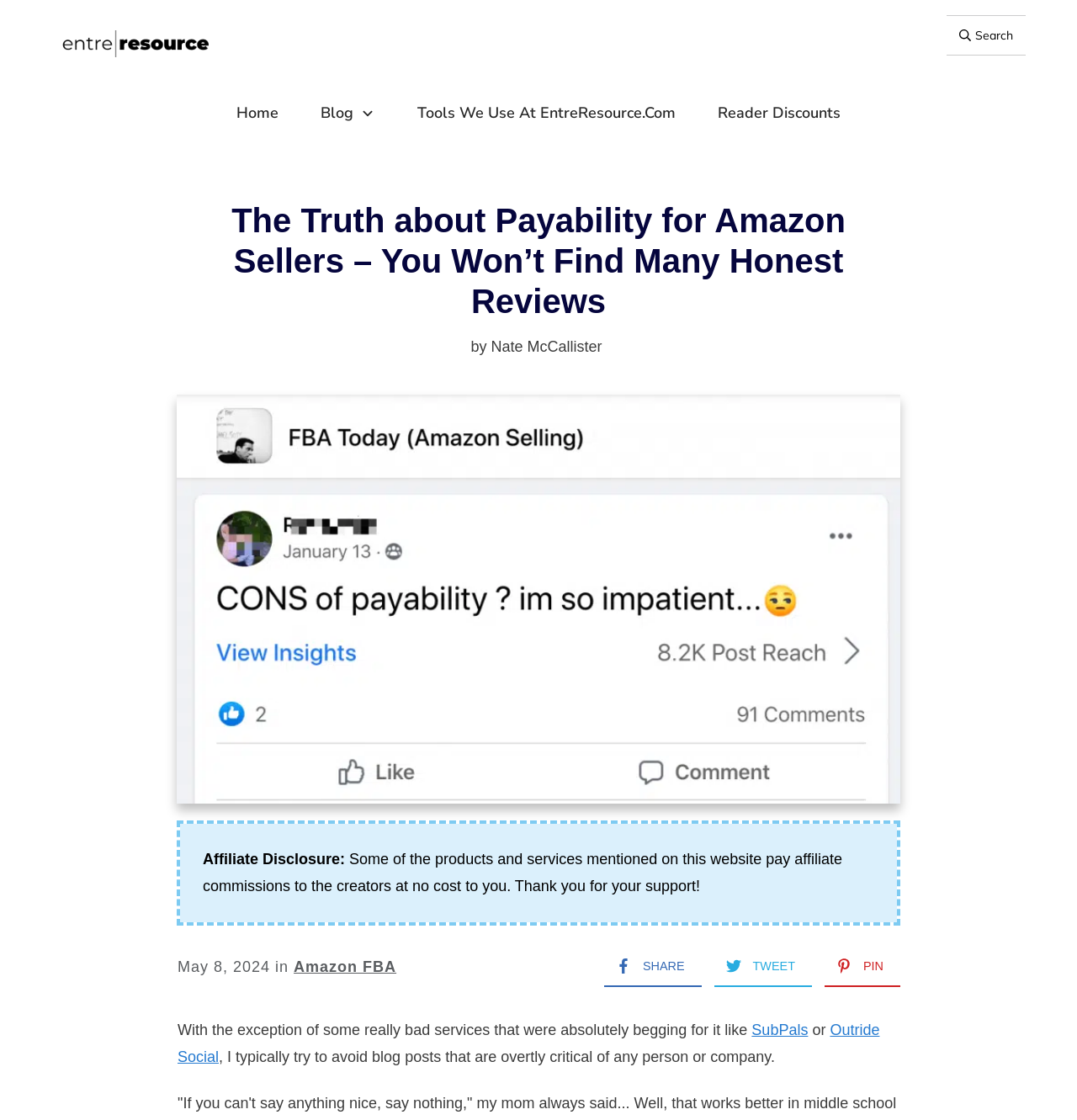Given the description: "Outride Social", determine the bounding box coordinates of the UI element. The coordinates should be formatted as four float numbers between 0 and 1, [left, top, right, bottom].

[0.165, 0.912, 0.817, 0.951]